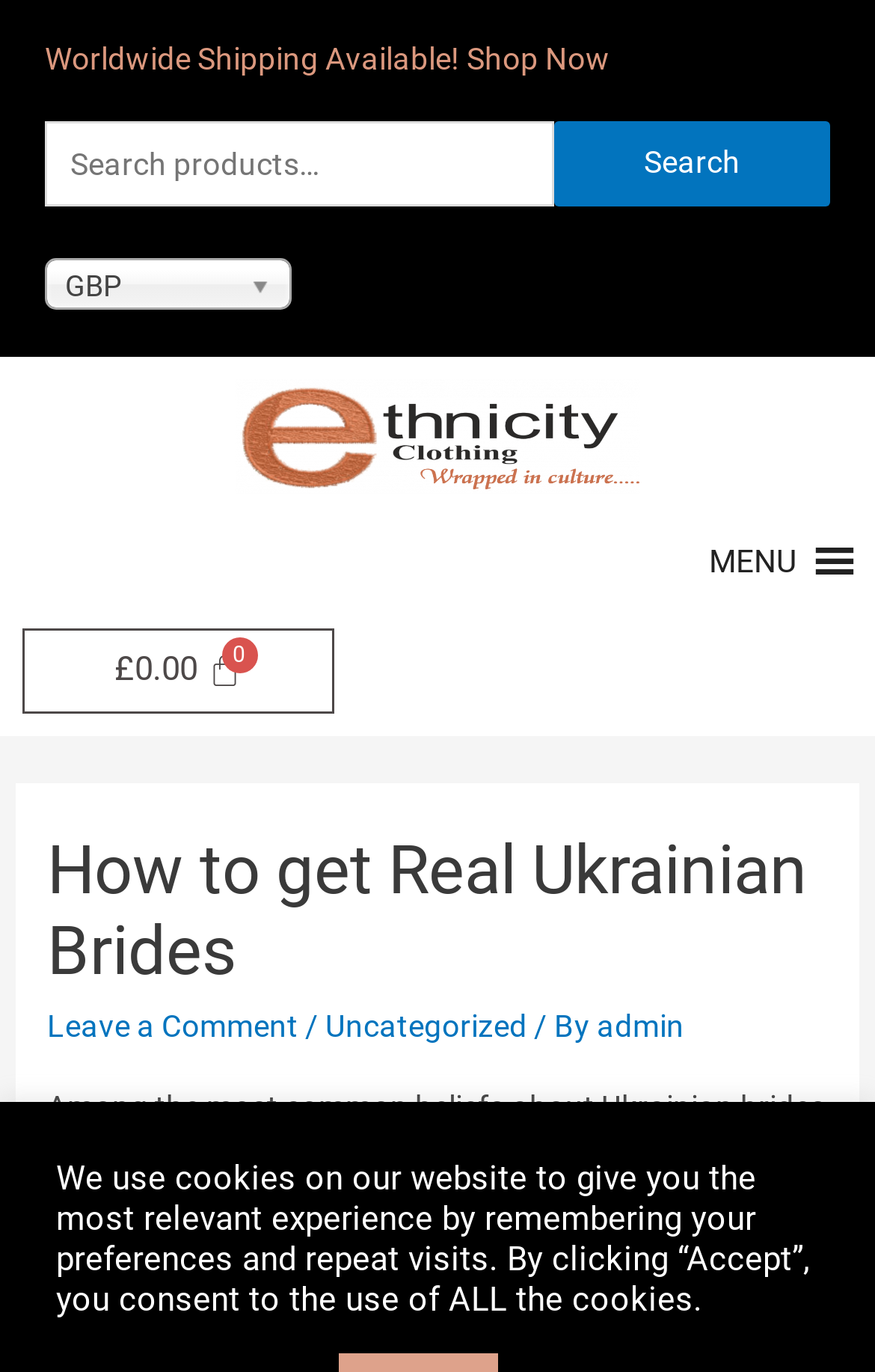What is the topic of the article?
Give a one-word or short phrase answer based on the image.

Ukrainian brides